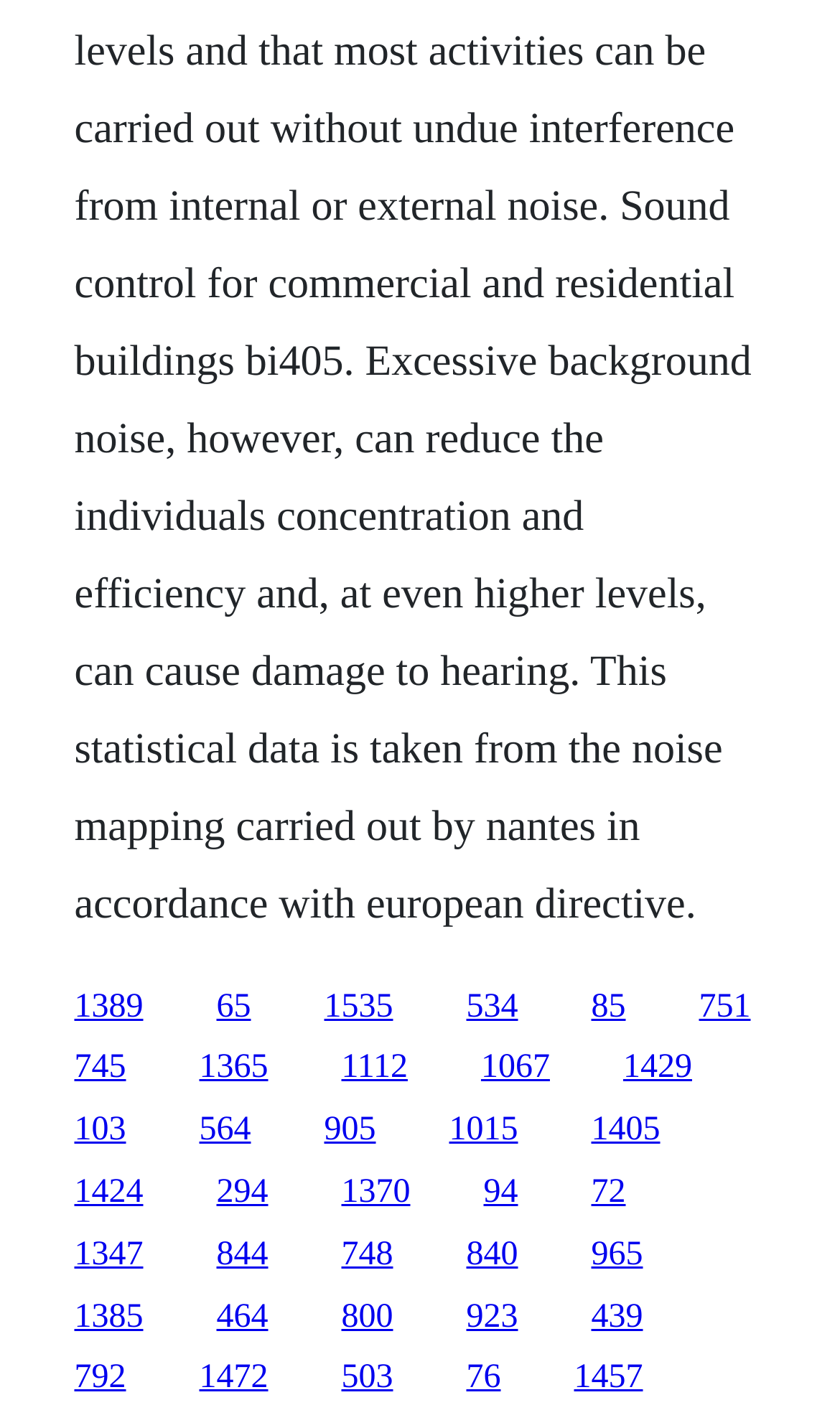Specify the bounding box coordinates of the element's area that should be clicked to execute the given instruction: "click the first link". The coordinates should be four float numbers between 0 and 1, i.e., [left, top, right, bottom].

[0.088, 0.692, 0.171, 0.717]